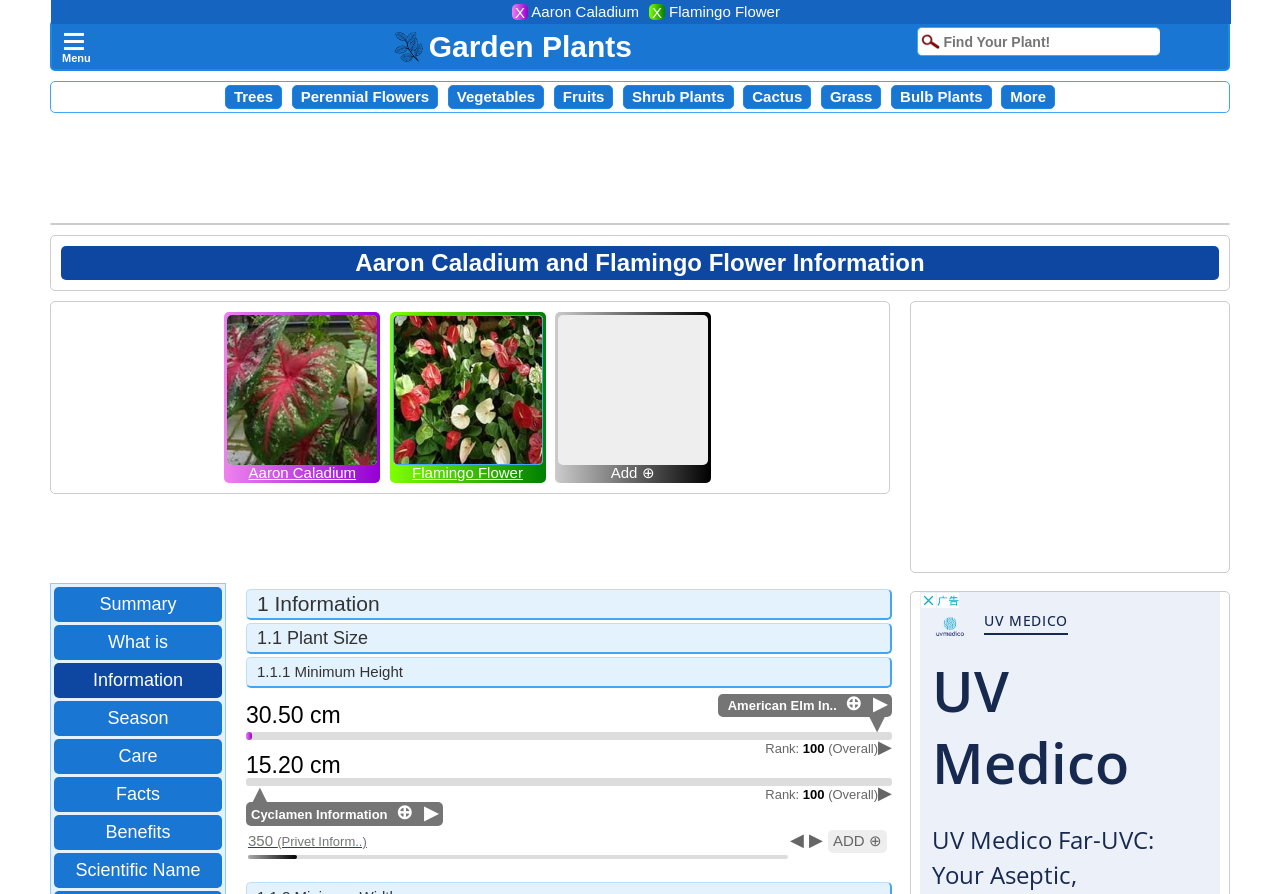Craft a detailed narrative of the webpage's structure and content.

This webpage is a plant comparison platform, specifically comparing Aaron Caladium and Flamingo Flower. At the top right corner, there is a menu icon and a close button. Below that, there is a logo with the text "Garden Plants Comparison Image" and a search bar with a placeholder text "Find Your Plant!". 

On the left side, there is a list of categories, including Trees, Perennial Flowers, Vegetables, Fruits, Shrub Plants, Cactus, Grass, and Bulb Plants, with a "Show More Category" button at the bottom. 

In the main content area, there are two sections, one for Aaron Caladium and one for Flamingo Flower. Each section has an image, a link to the plant's information, and a "Remove" button. Below that, there is a comparison table with various attributes, such as Minimum Height, with values and ranks for each plant. 

There are also links to additional information, including Summary, What is, Information, Season, Care, Facts, Benefits, and Scientific Name. On the right side, there are advertisements and a section to add more plants to compare, including American Elm and Cyclamen. At the bottom, there is a table with more plant information, including Privet.